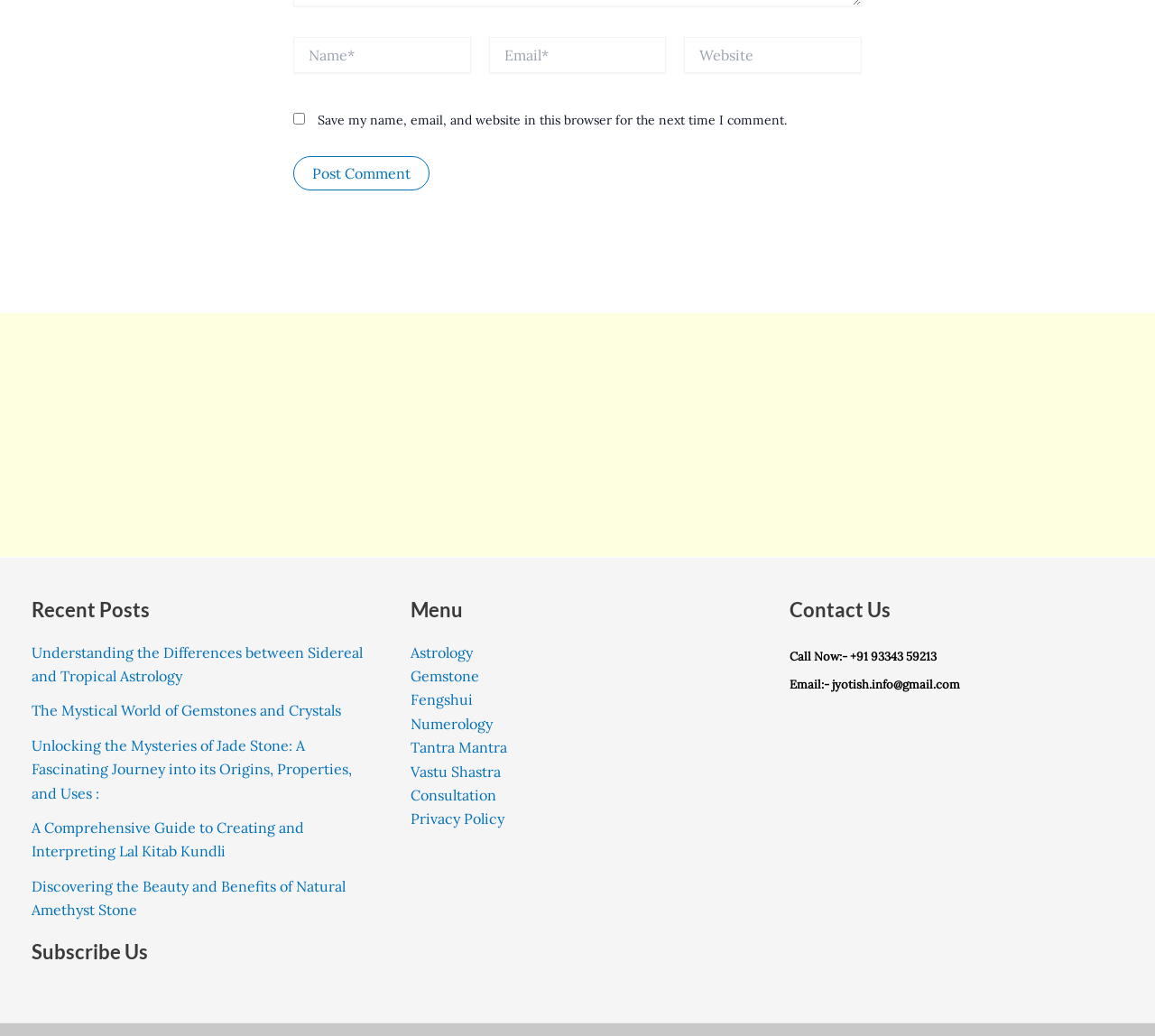Please respond to the question using a single word or phrase:
How many footer widgets are there?

3